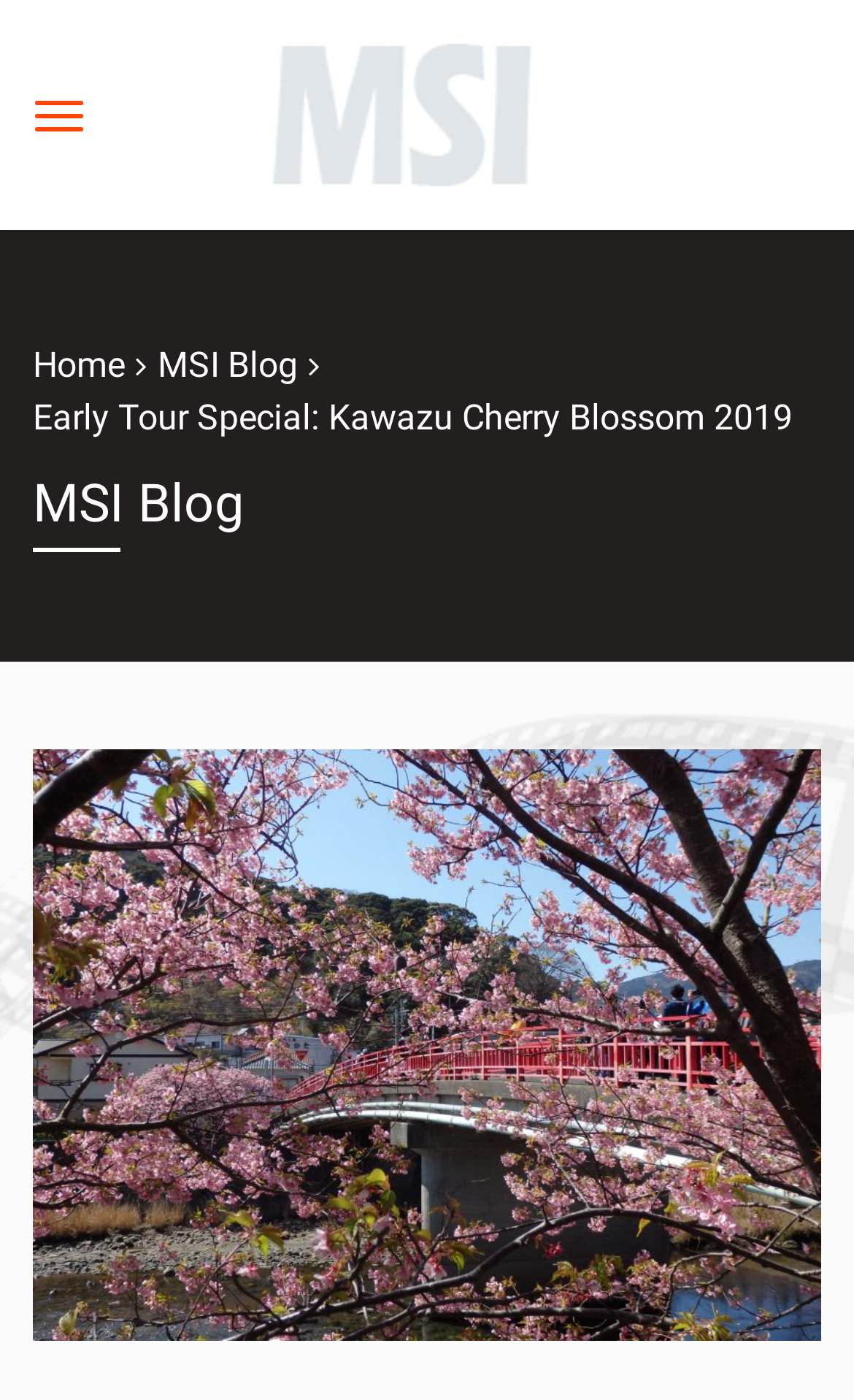Given the description: "Home", determine the bounding box coordinates of the UI element. The coordinates should be formatted as four float numbers between 0 and 1, [left, top, right, bottom].

[0.038, 0.246, 0.146, 0.275]